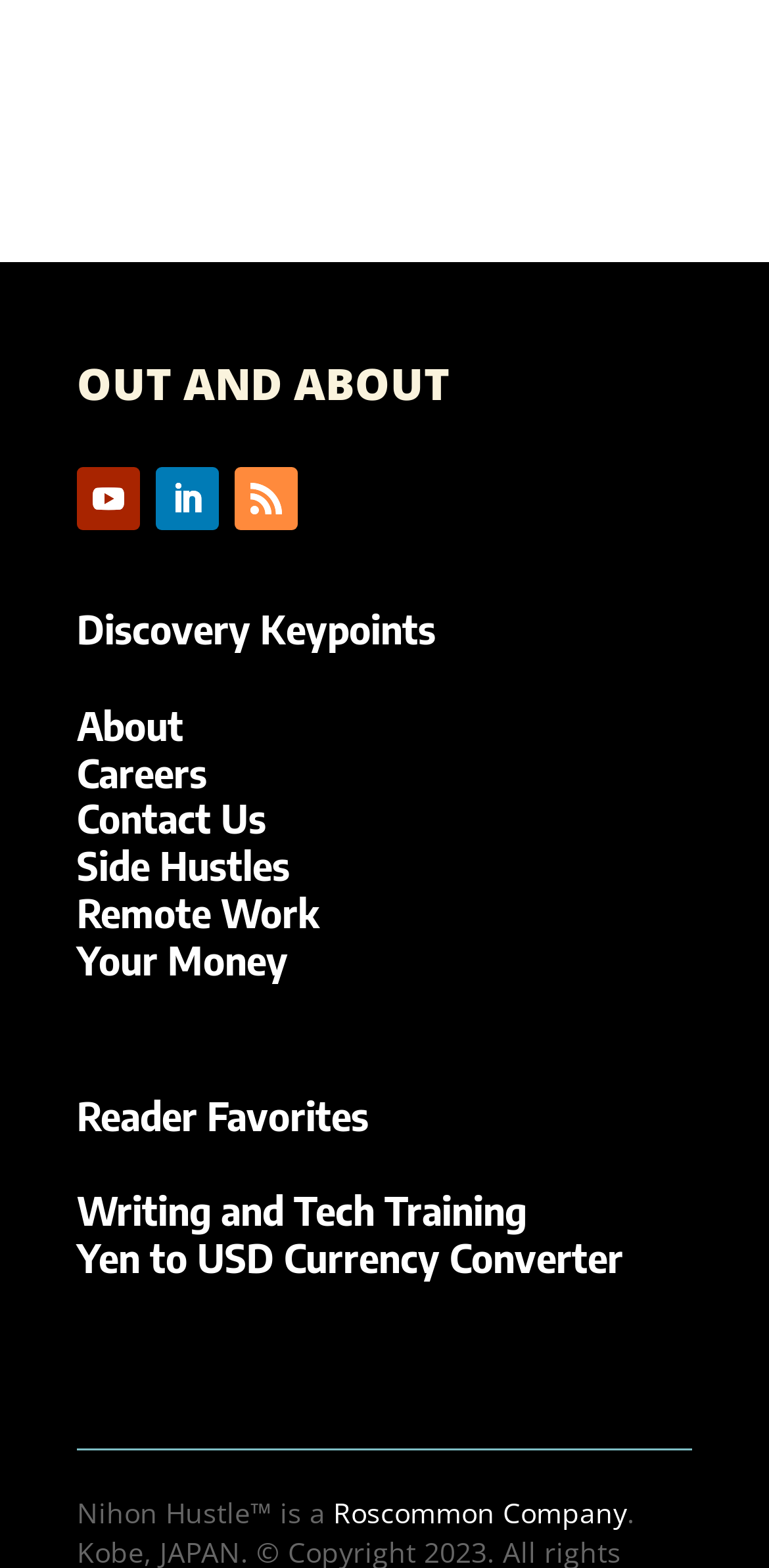Please provide the bounding box coordinates for the element that needs to be clicked to perform the instruction: "Learn about 'Writing and Tech Training'". The coordinates must consist of four float numbers between 0 and 1, formatted as [left, top, right, bottom].

[0.1, 0.756, 0.685, 0.787]